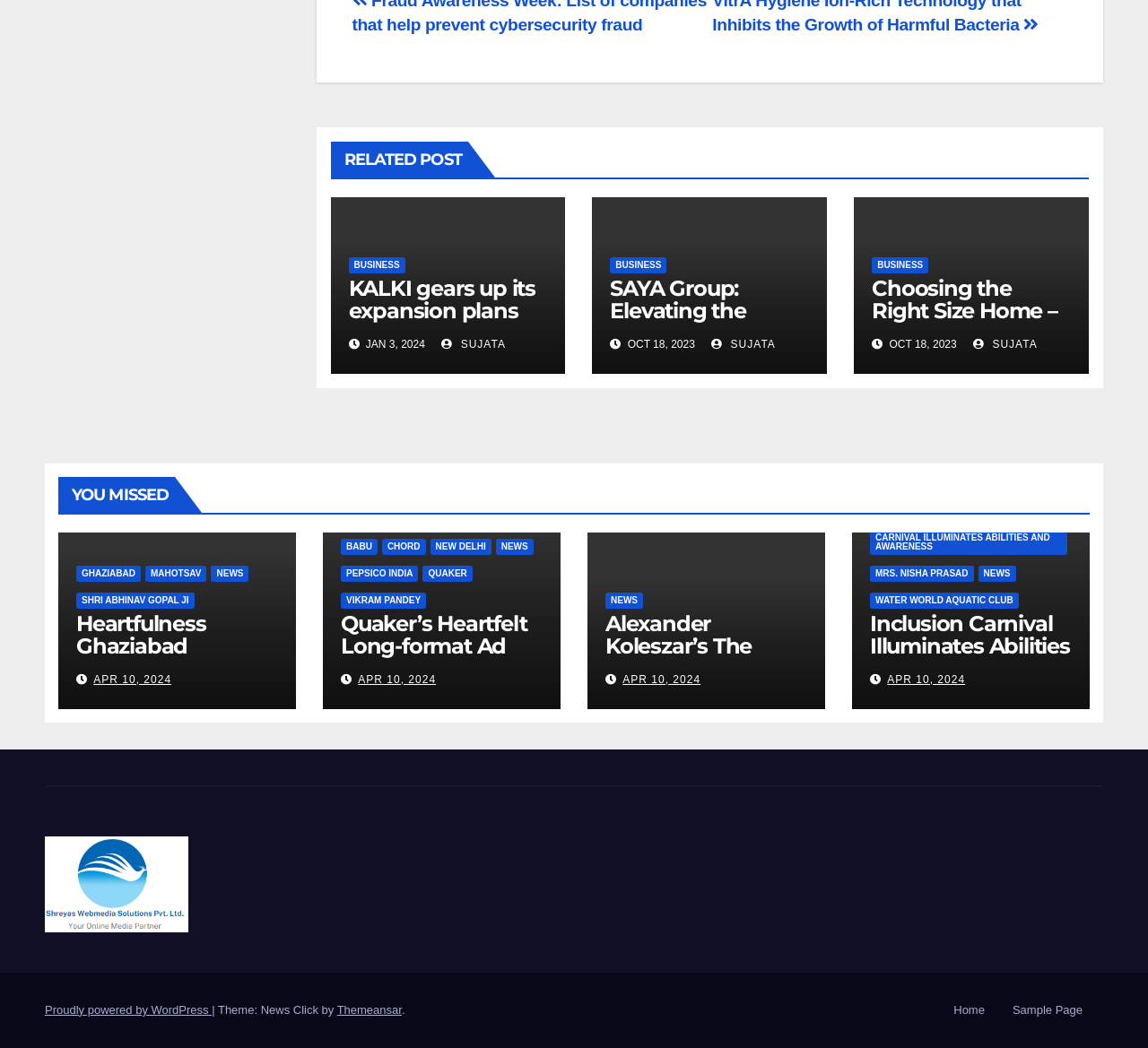Please identify the bounding box coordinates of where to click in order to follow the instruction: "Read the article 'KALKI gears up its expansion plans for 2024 identifies 4 new markets in addition to its current 5 stores'".

[0.304, 0.263, 0.466, 0.394]